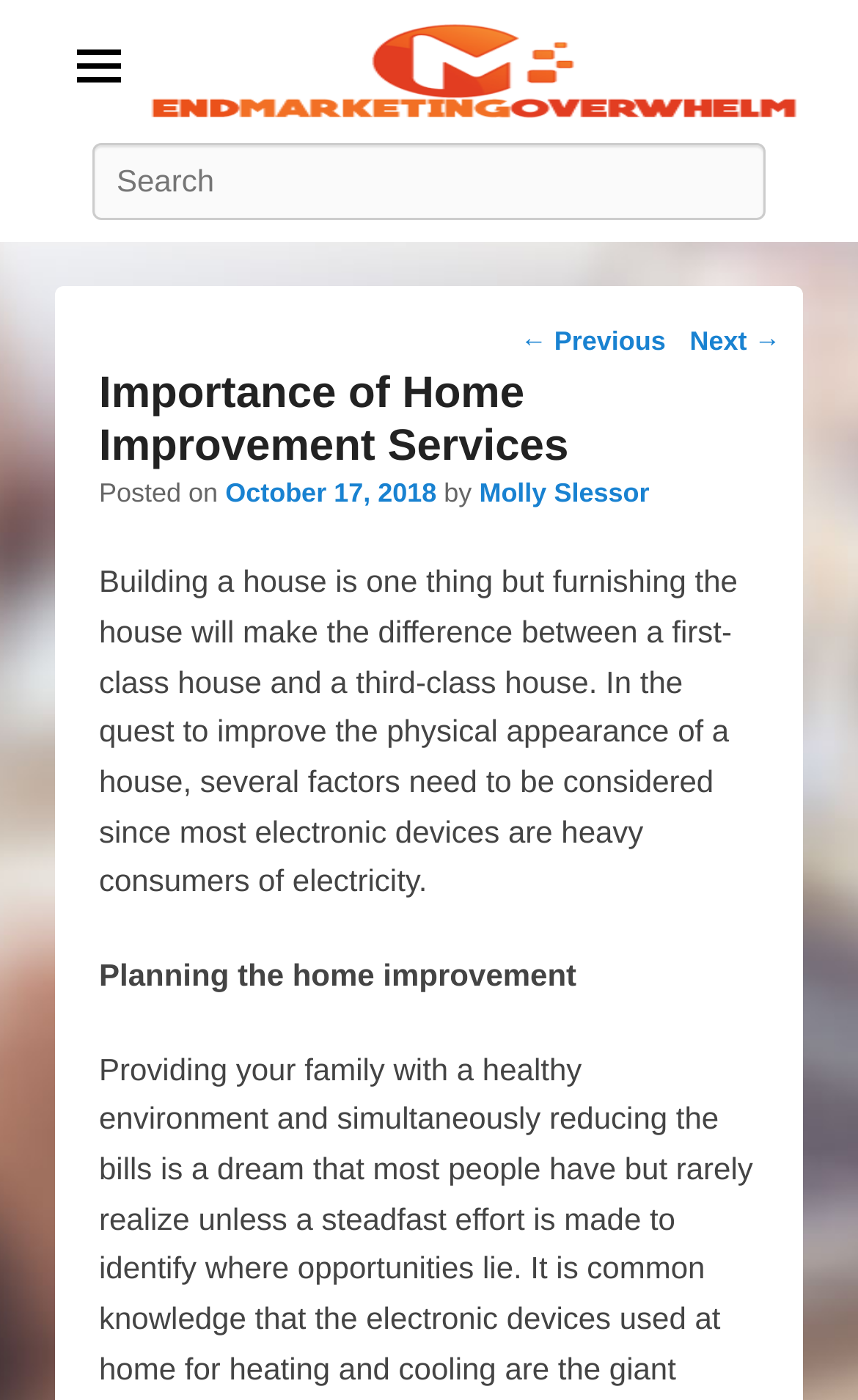What is the company name?
Relying on the image, give a concise answer in one word or a brief phrase.

End Marketing Over Whelm